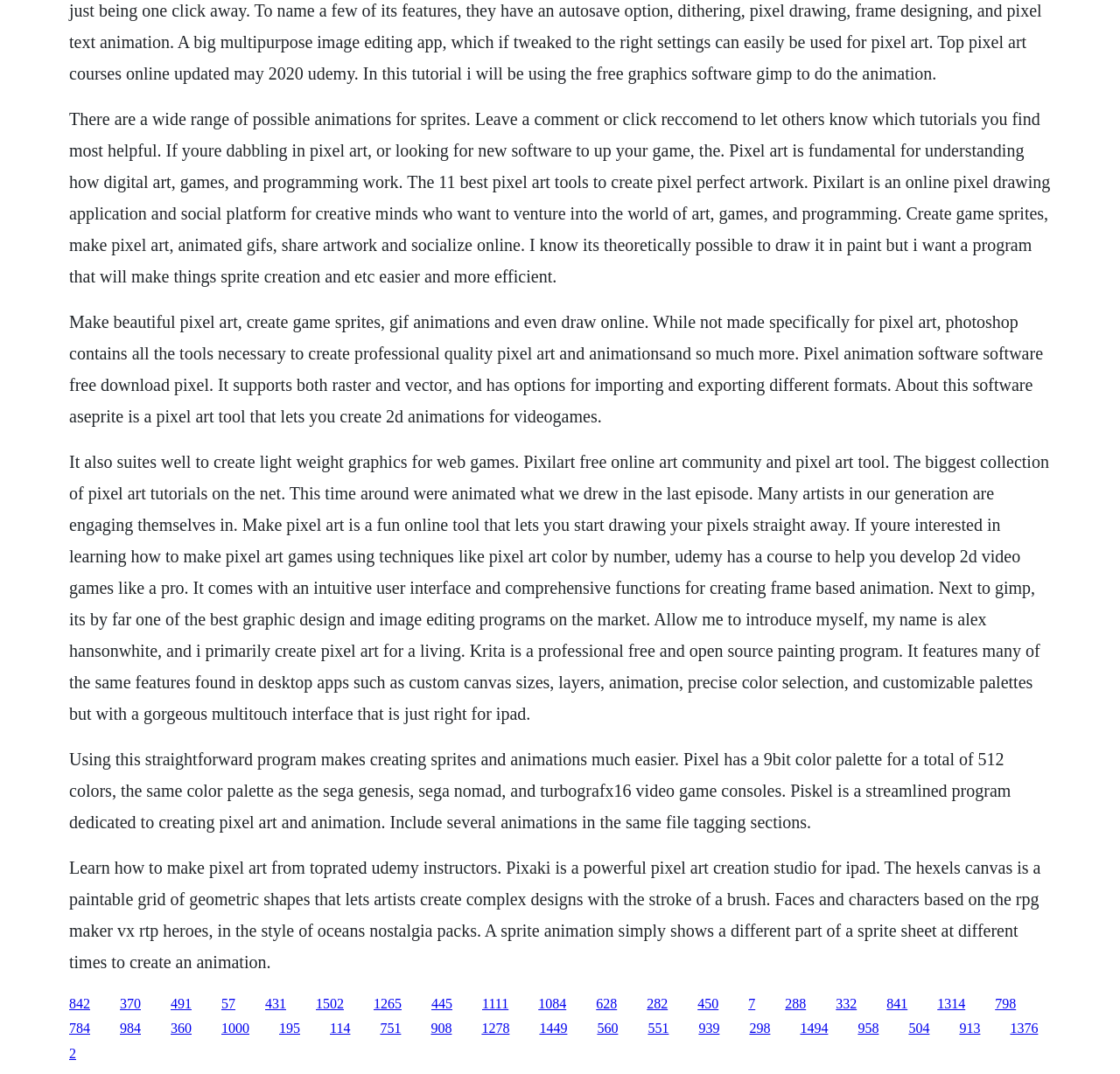Please use the details from the image to answer the following question comprehensively:
What is the purpose of Pixilart?

According to the webpage, Pixilart is an online pixel drawing application and social platform for creative minds who want to venture into the world of art, games, and programming. It allows users to create game sprites, make pixel art, animated gifs, share artwork and socialize online.